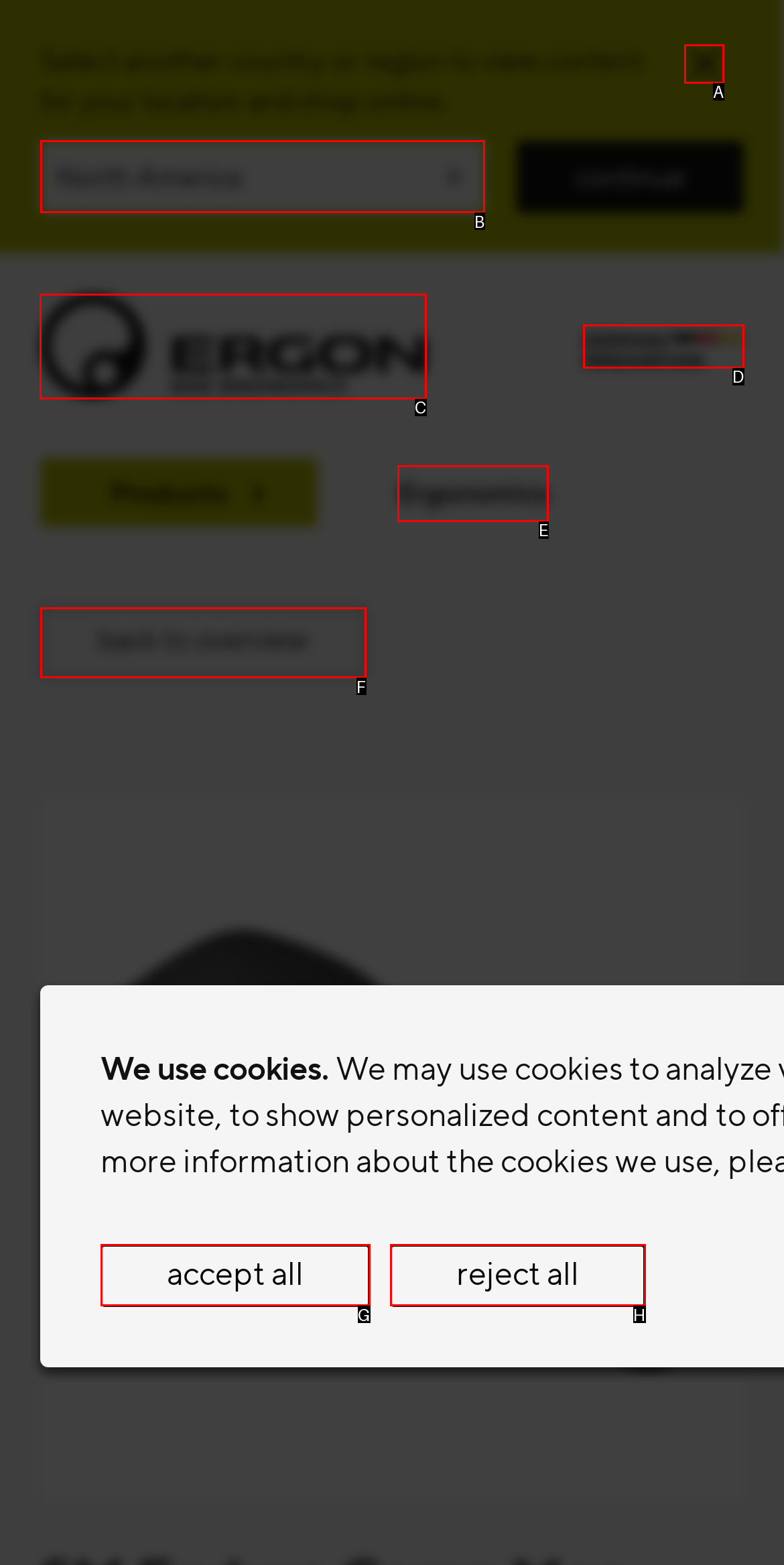Tell me which UI element to click to fulfill the given task: View Ergon Bike Ergonomics. Respond with the letter of the correct option directly.

C